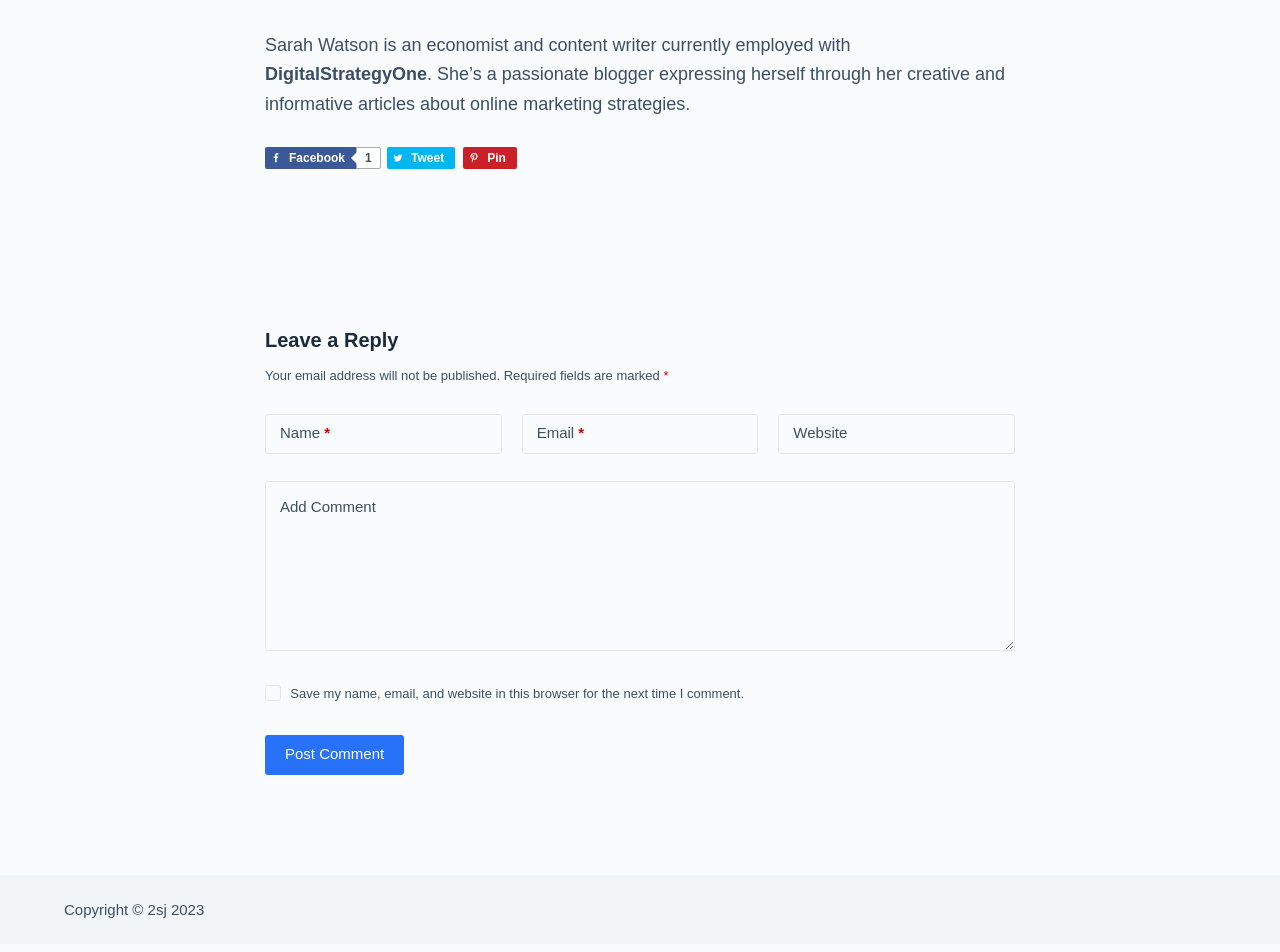By analyzing the image, answer the following question with a detailed response: What is the purpose of the checkbox?

The checkbox is located below the comment section and is labeled 'Save my name, email, and website in this browser for the next time I comment.' This suggests that the purpose of the checkbox is to save the user's data for future comments.